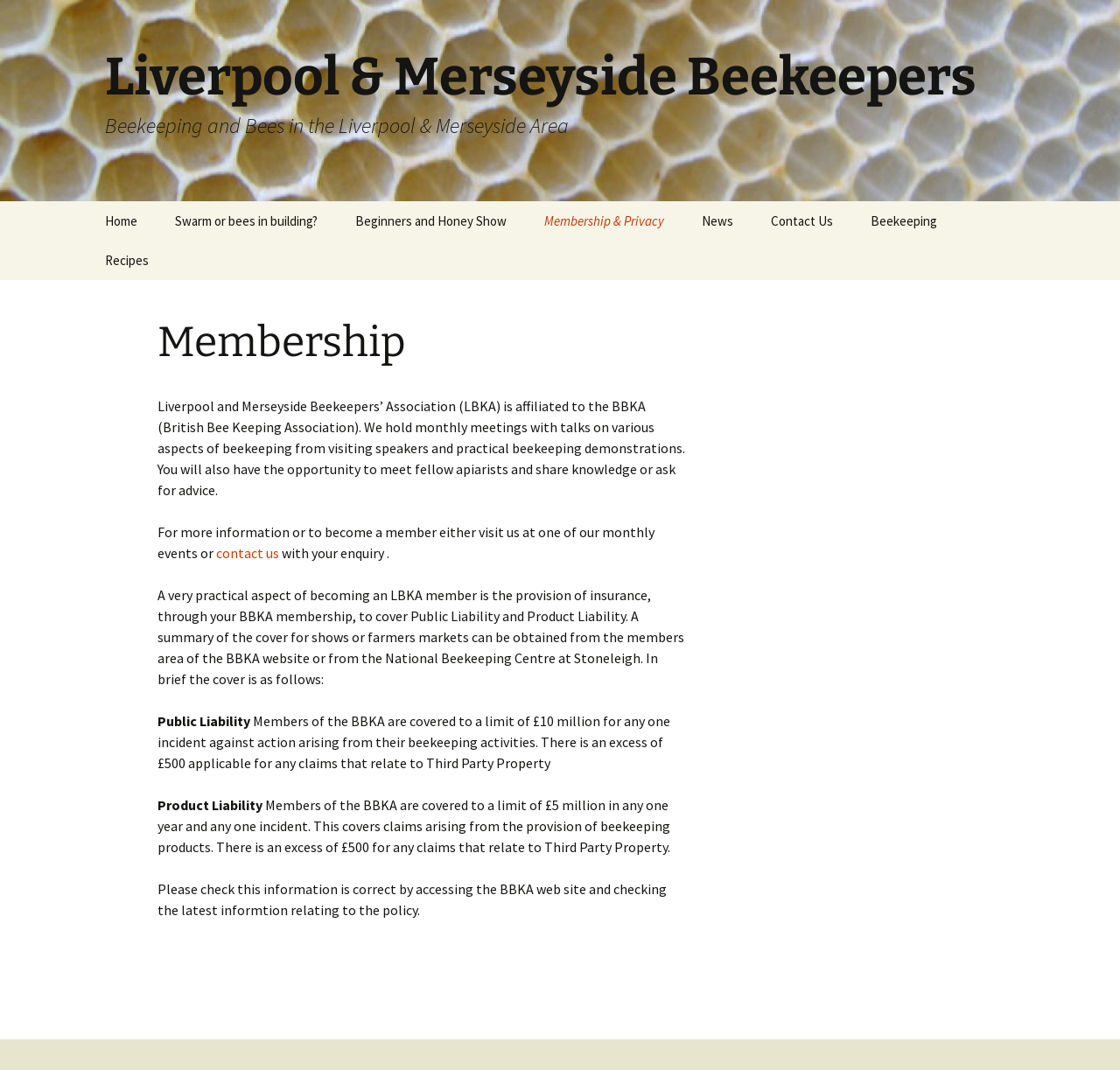What is the name of the beekeepers' association?
Relying on the image, give a concise answer in one word or a brief phrase.

Liverpool and Merseyside Beekeepers’ Association